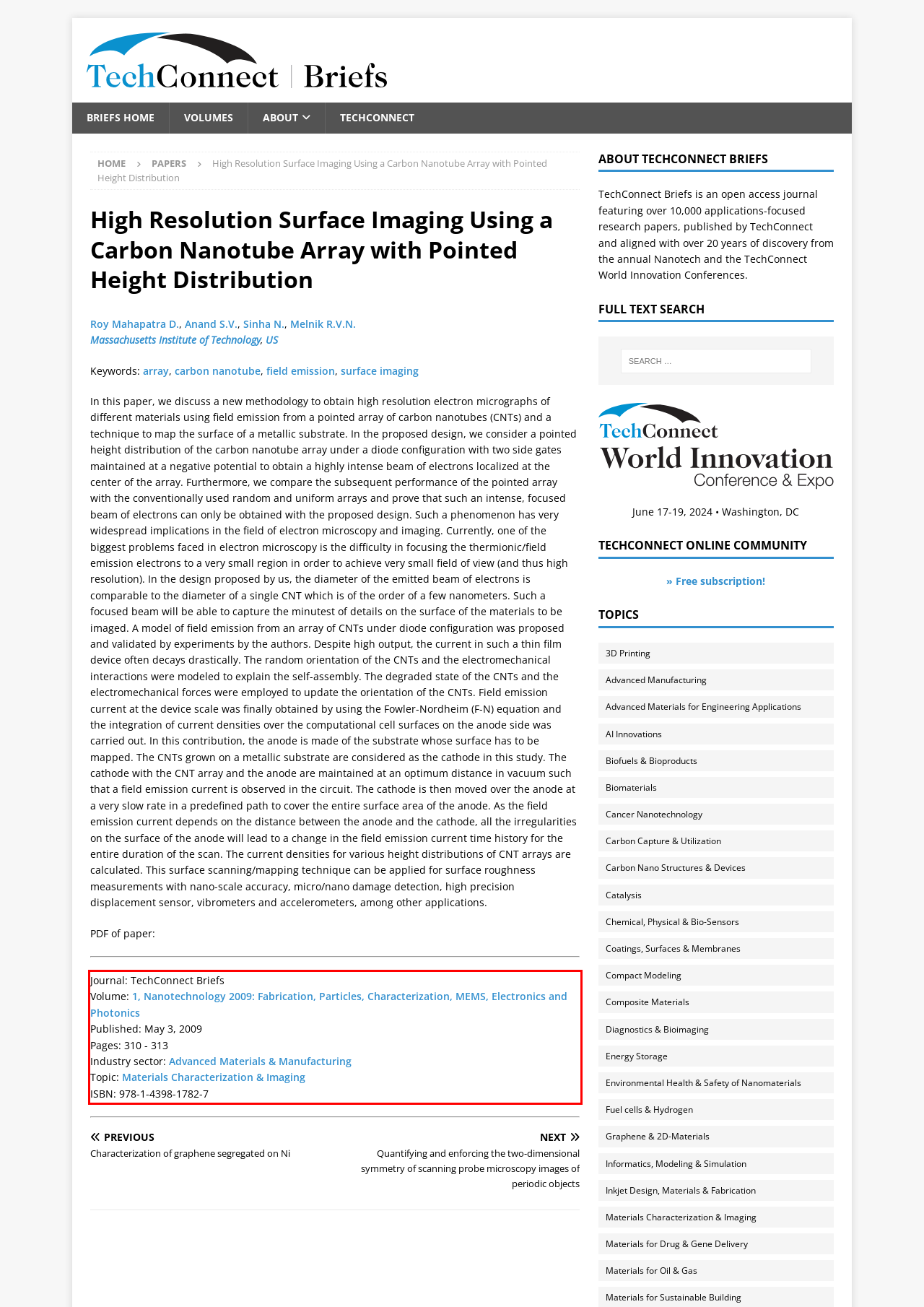Locate the red bounding box in the provided webpage screenshot and use OCR to determine the text content inside it.

Journal: TechConnect Briefs Volume: 1, Nanotechnology 2009: Fabrication, Particles, Characterization, MEMS, Electronics and Photonics Published: May 3, 2009 Pages: 310 - 313 Industry sector: Advanced Materials & Manufacturing Topic: Materials Characterization & Imaging ISBN: 978-1-4398-1782-7